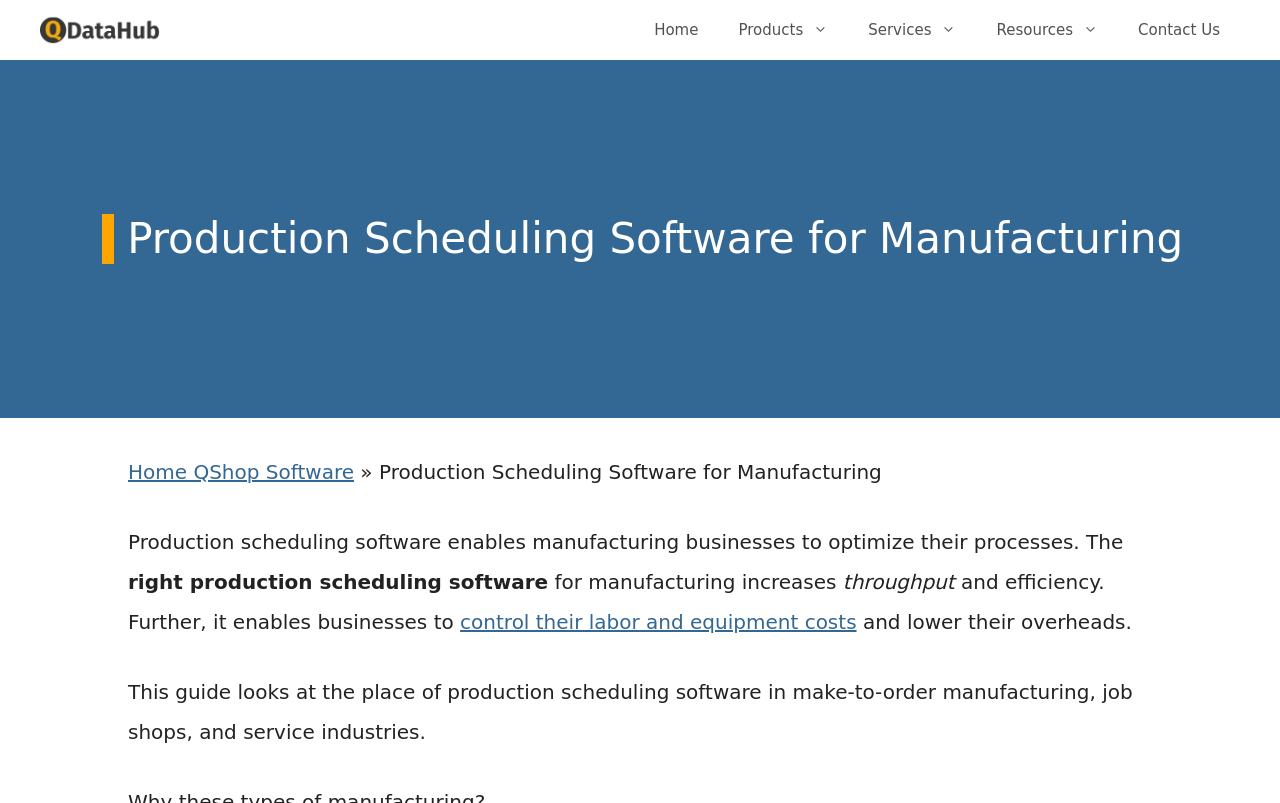Give a succinct answer to this question in a single word or phrase: 
What type of industries use production scheduling software?

Make-to-order manufacturing, job shops, and service industries